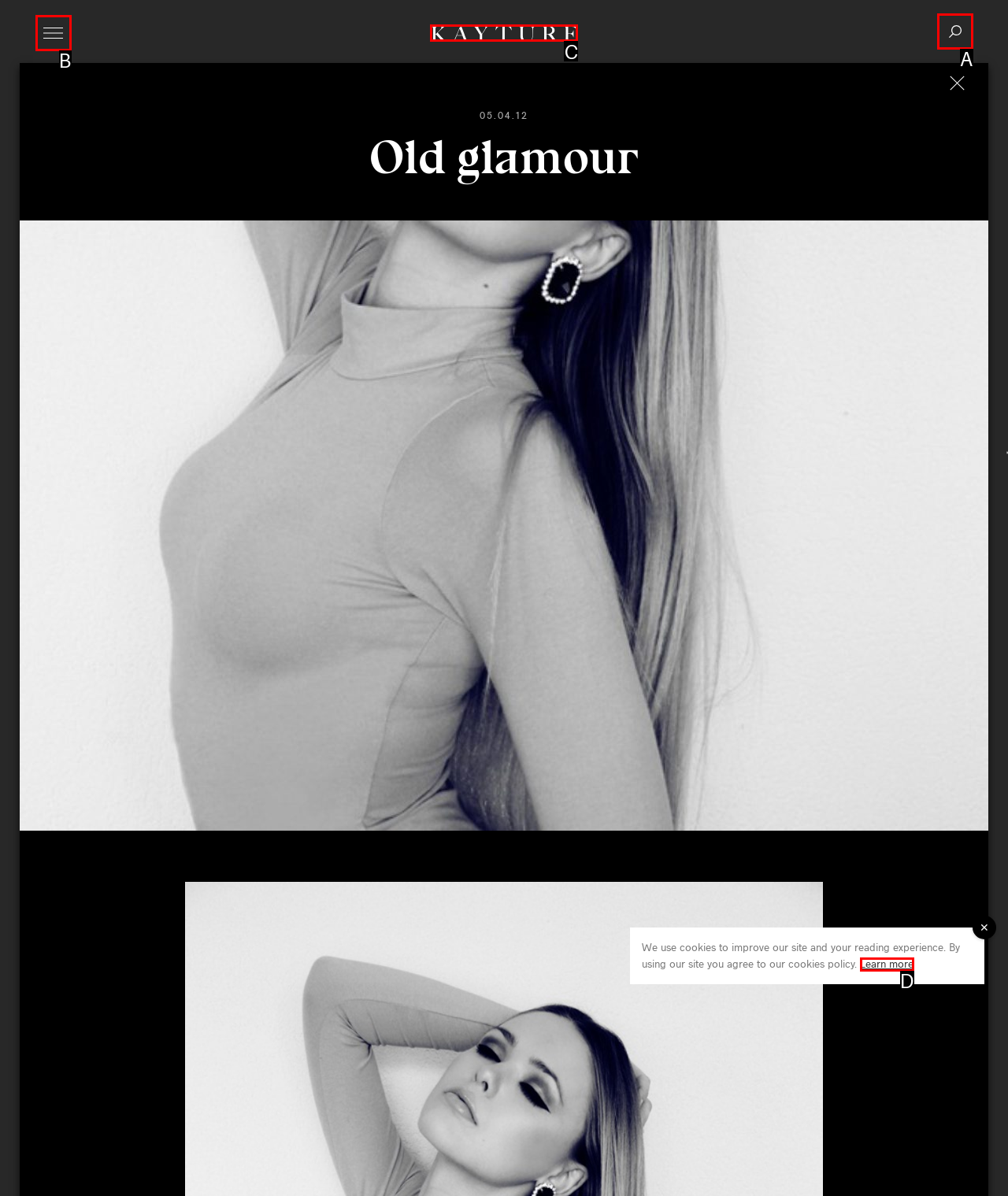Identify the HTML element that matches the description: parent_node: Kayture
Respond with the letter of the correct option.

A